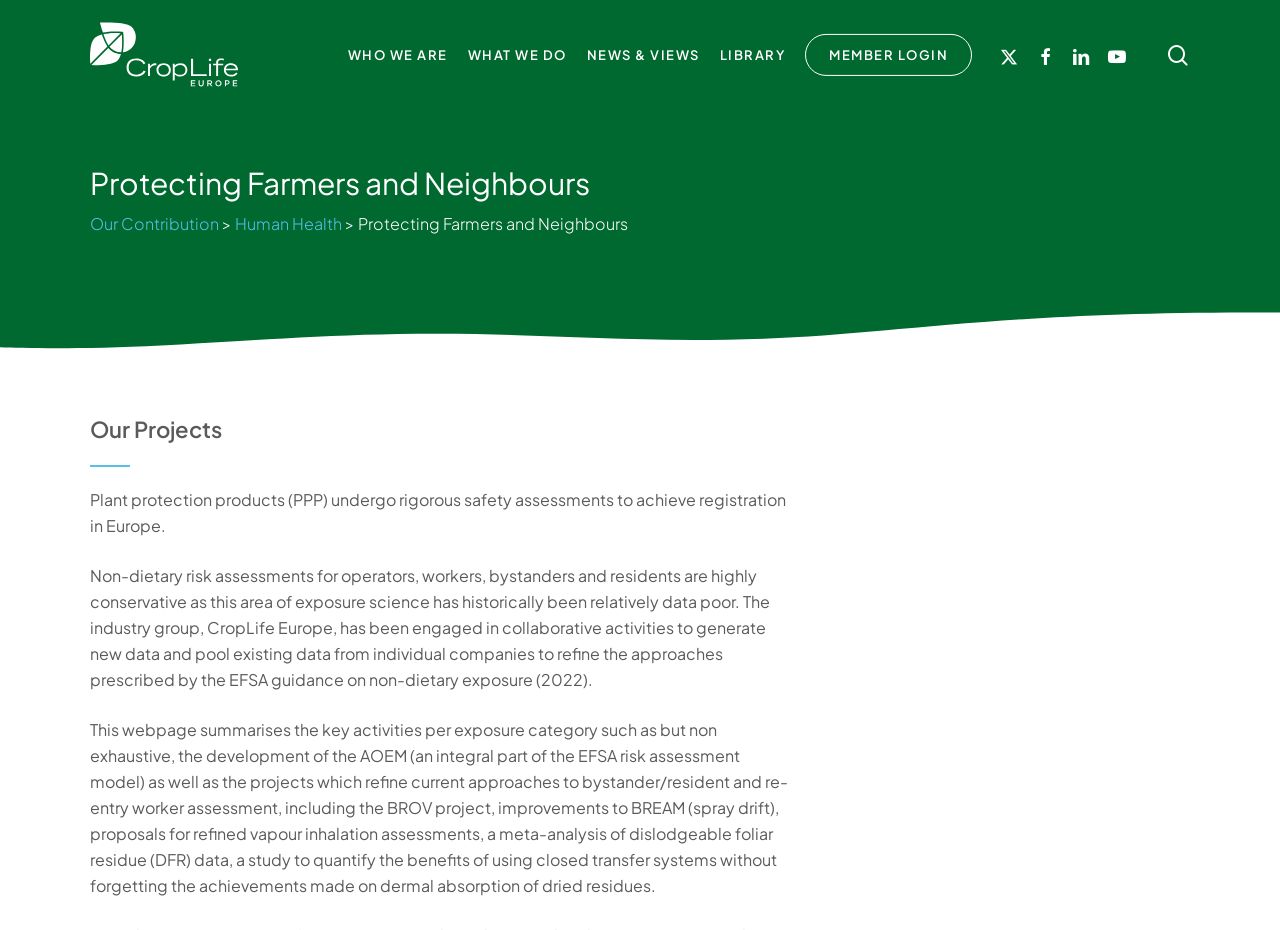Please examine the image and answer the question with a detailed explanation:
What is the name of the organization?

The name of the organization can be found in the top-left corner of the webpage, where the logo and the text 'CropLife Europe' are displayed.